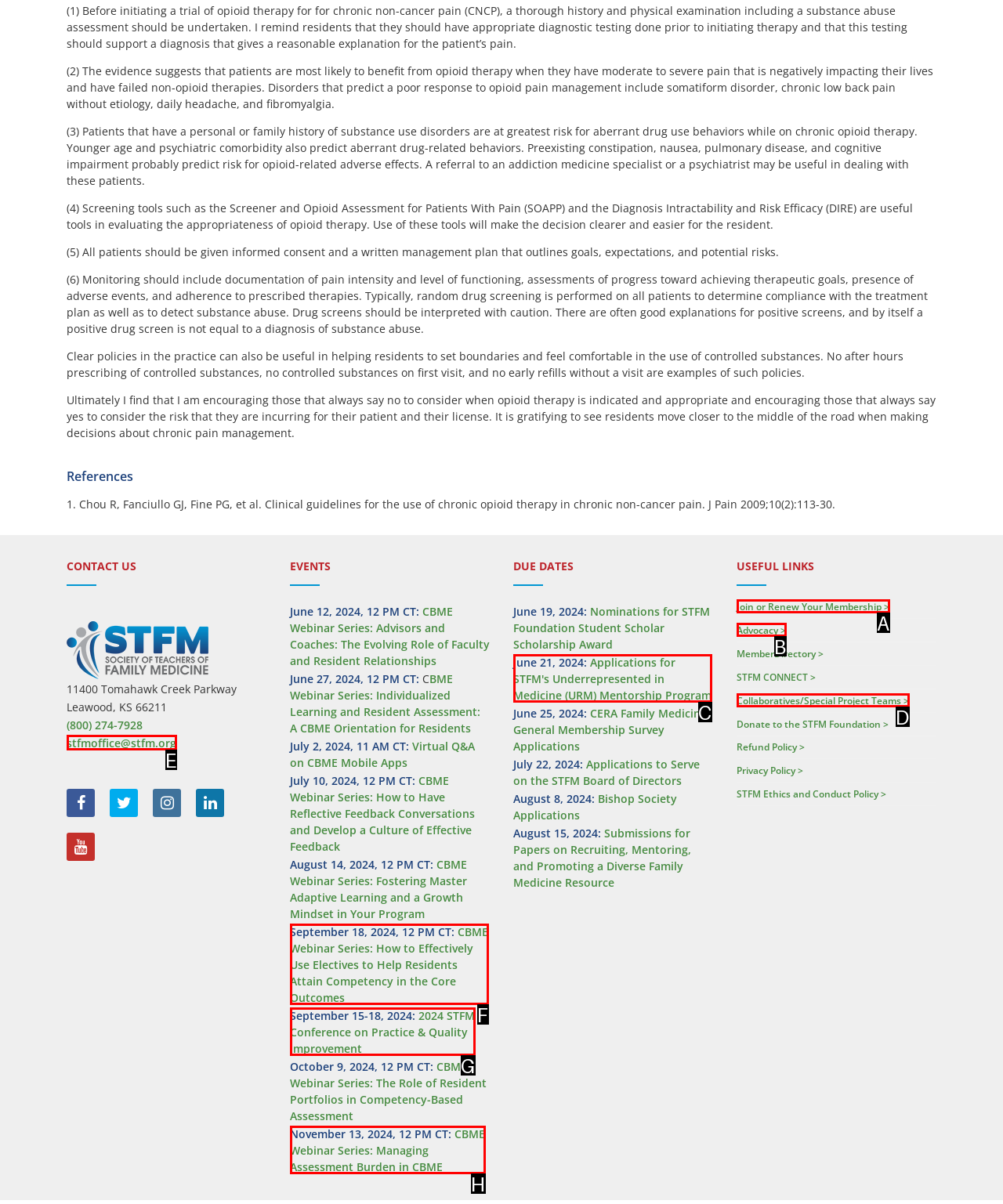Choose the letter that best represents the description: stfmoffice@stfm.org. Provide the letter as your response.

E